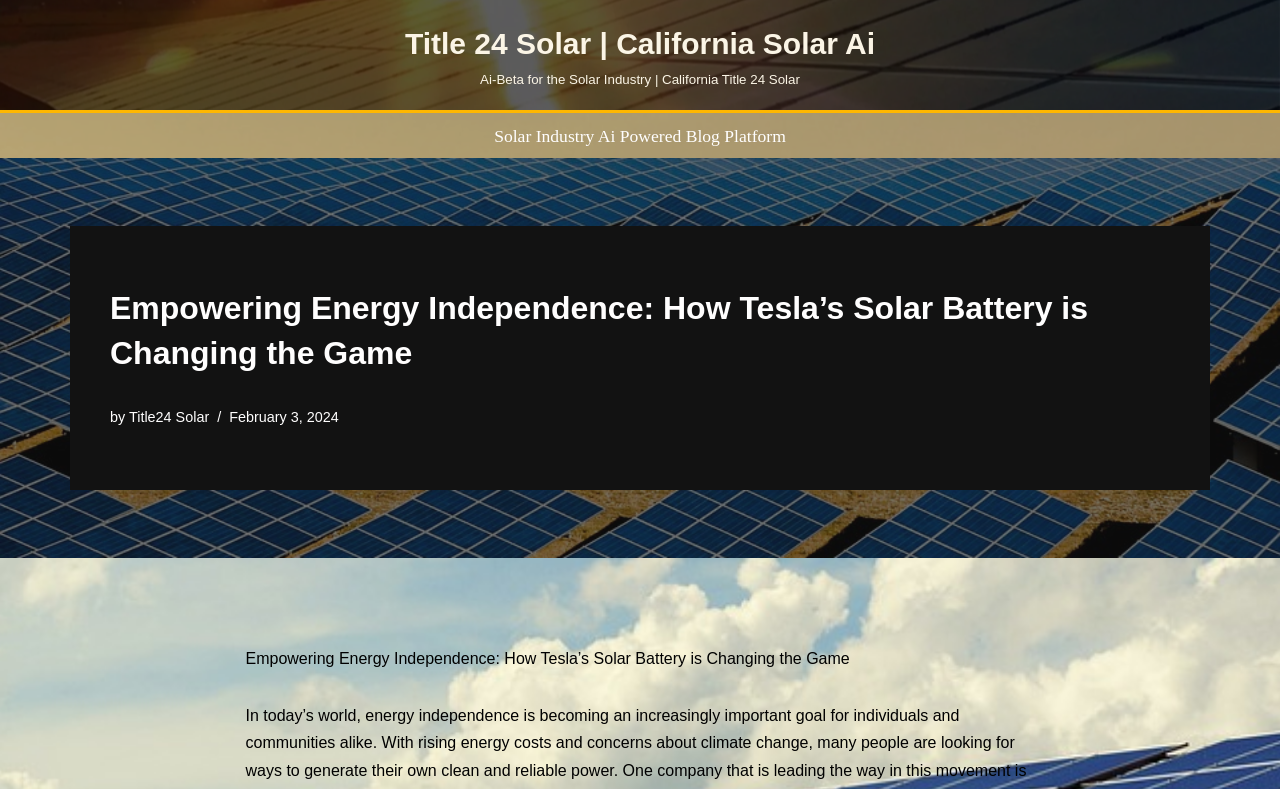Please provide a brief answer to the following inquiry using a single word or phrase:
When was the article published?

February 3, 2024